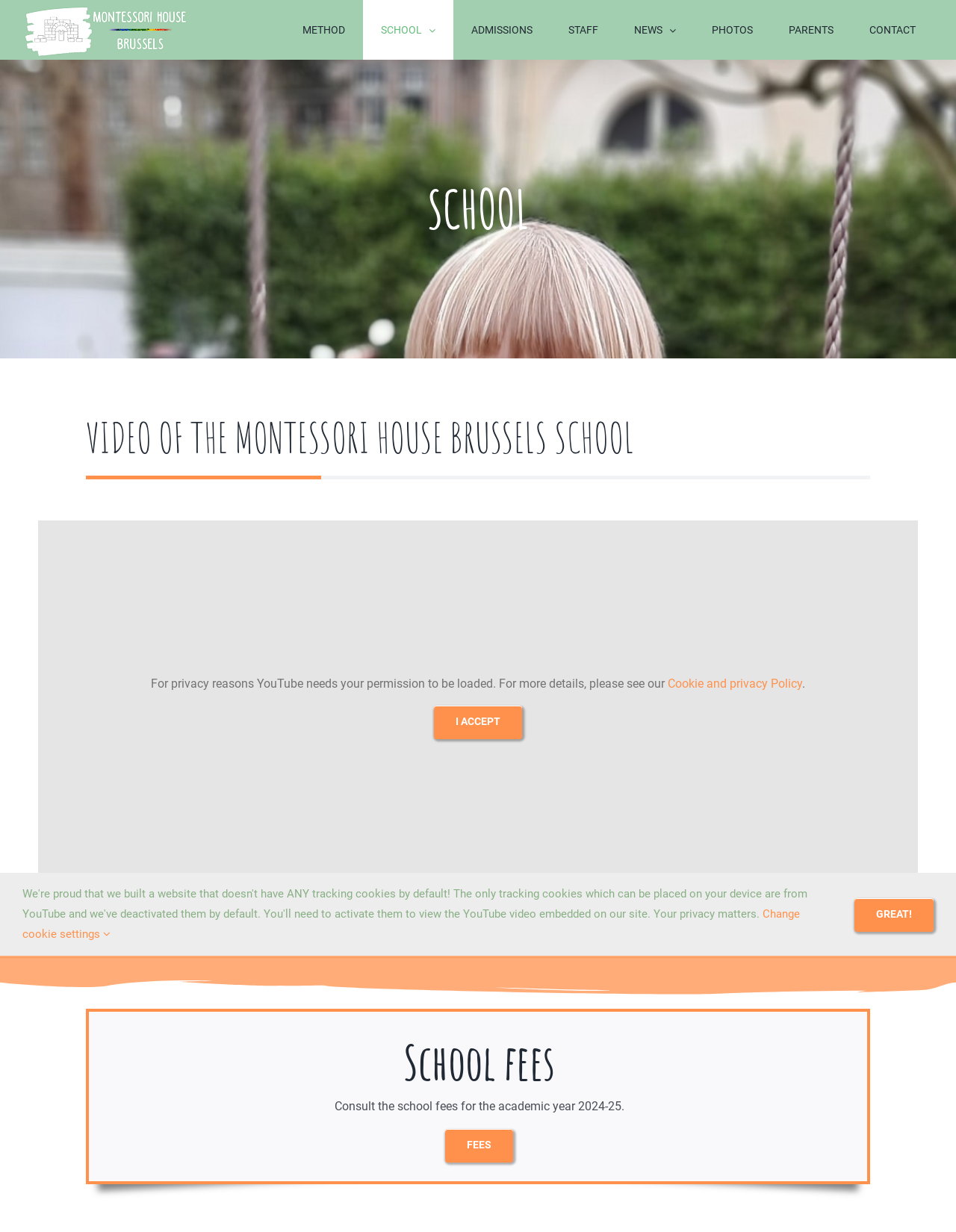Find the bounding box coordinates corresponding to the UI element with the description: "DC-DC Boost Converters in Computer". The coordinates should be formatted as [left, top, right, bottom], with values as floats between 0 and 1.

None